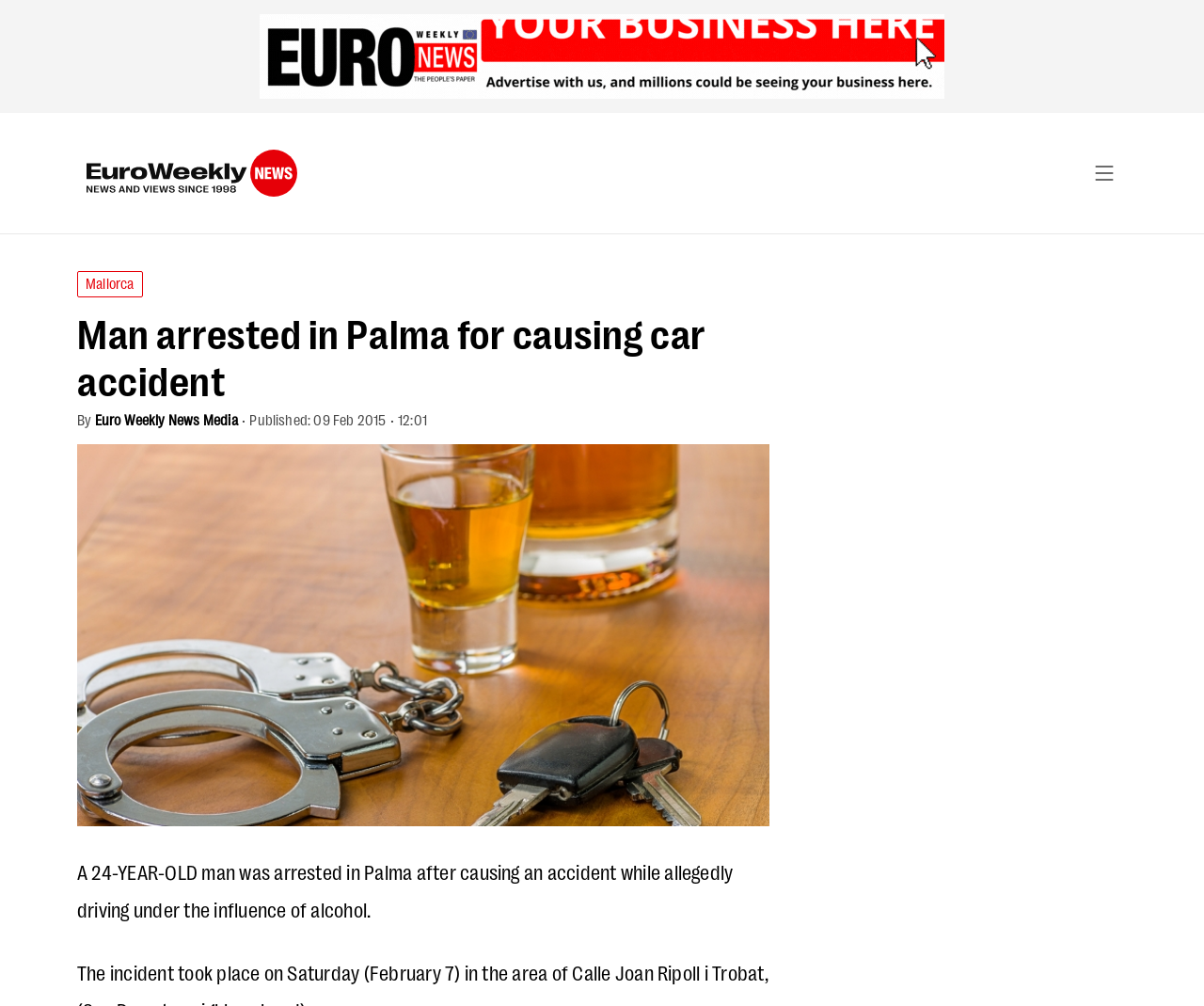Carefully examine the image and provide an in-depth answer to the question: When was the article published?

I found the publication date by looking at the text 'Published: 09 Feb 2015 • 12:01', which indicates the date and time the article was published.